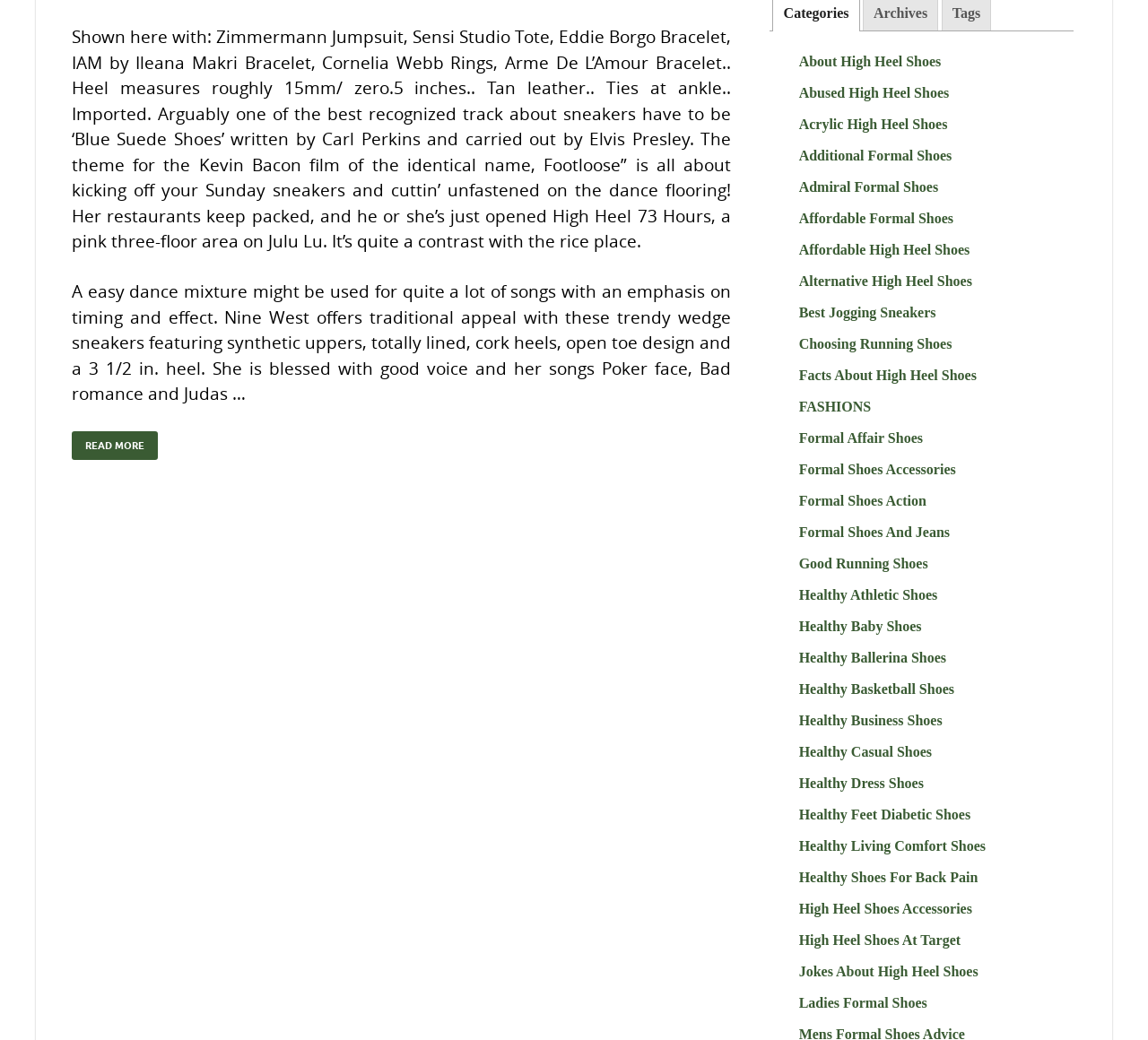Based on the element description Facts About High Heel Shoes, identify the bounding box coordinates for the UI element. The coordinates should be in the format (top-left x, top-left y, bottom-right x, bottom-right y) and within the 0 to 1 range.

[0.696, 0.353, 0.851, 0.368]